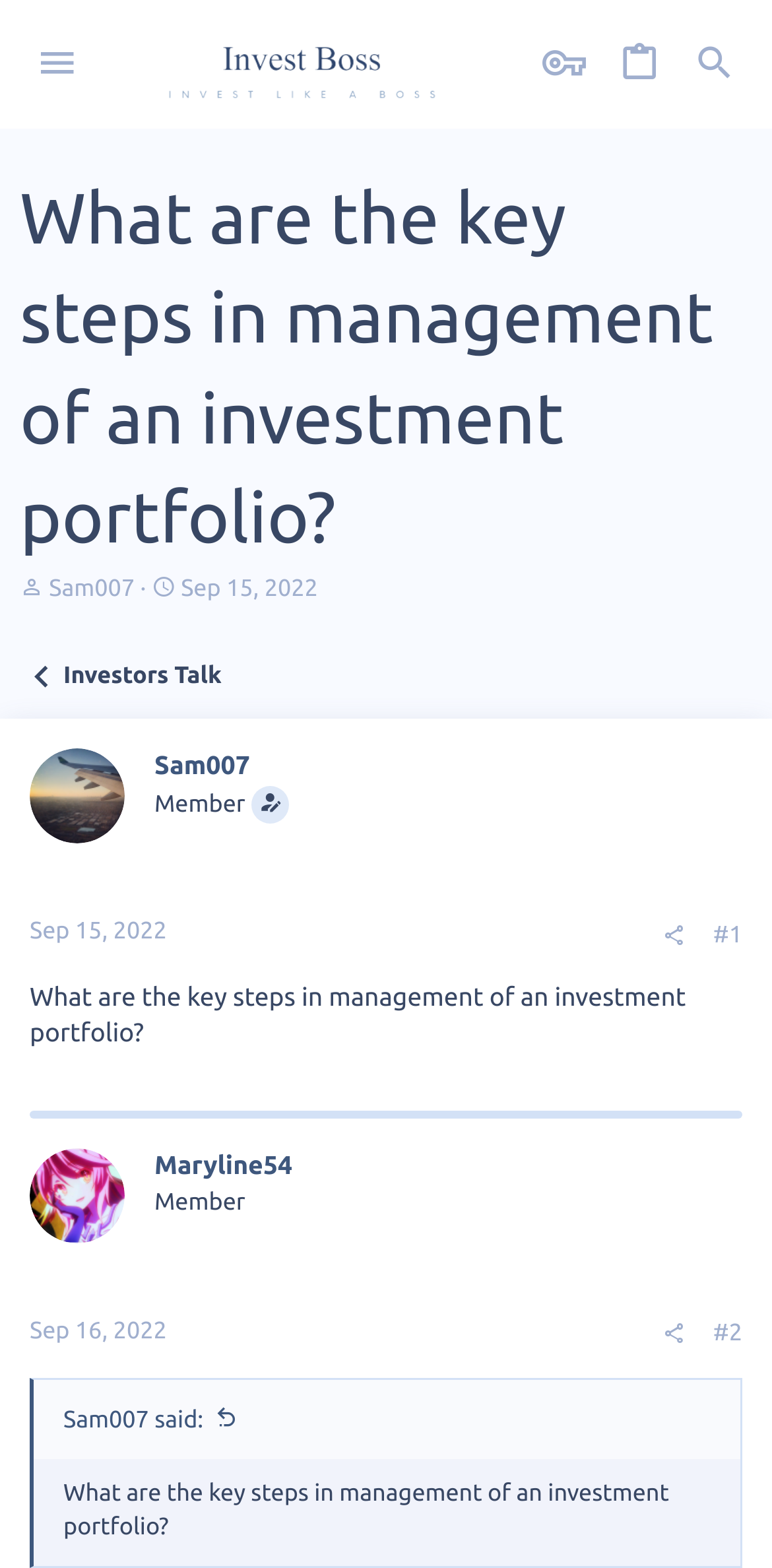Refer to the image and provide a thorough answer to this question:
What is the role of Maryline54 in the discussion?

The role of Maryline54 can be inferred from the user information block, which shows 'Maryline54' as a 'Member', indicating that Maryline54 is a participant in the discussion.